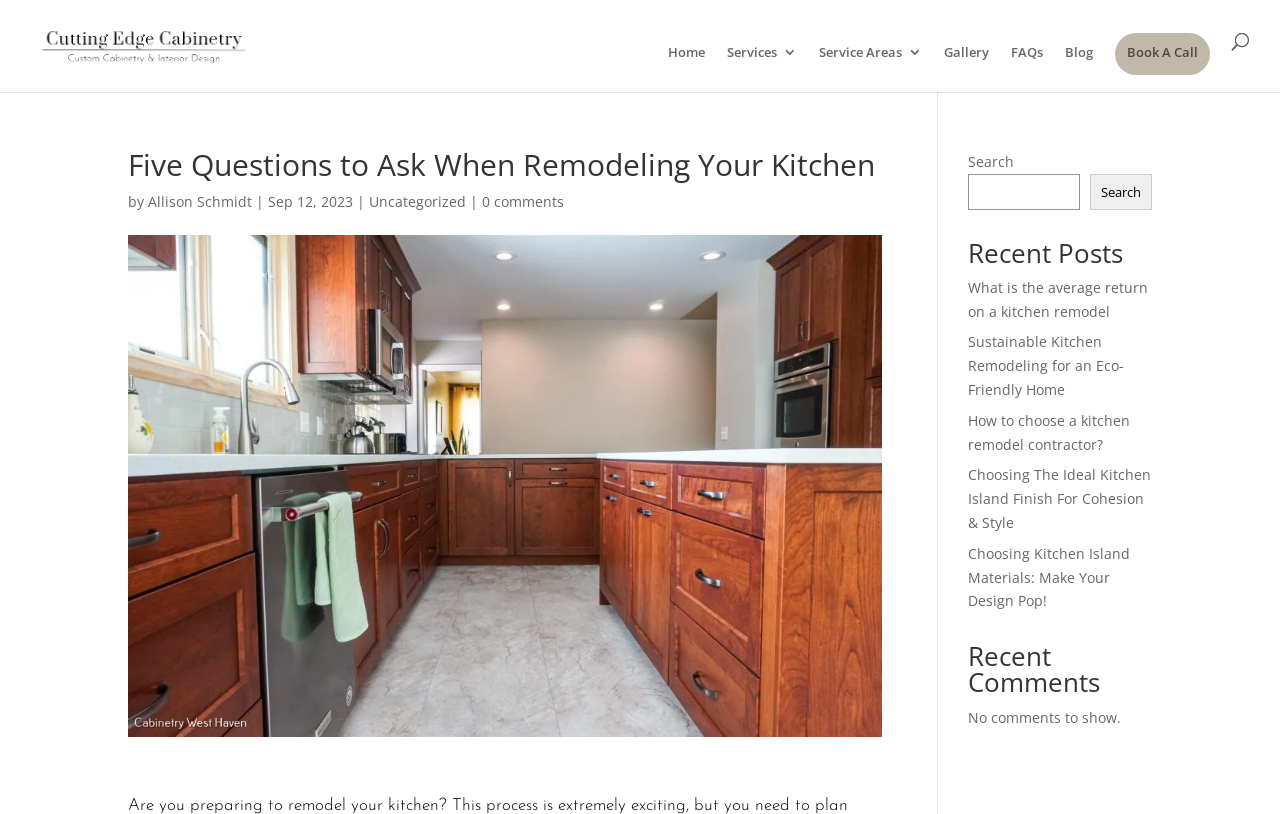Find the UI element described as: "Service Areas" and predict its bounding box coordinates. Ensure the coordinates are four float numbers between 0 and 1, [left, top, right, bottom].

[0.64, 0.055, 0.72, 0.113]